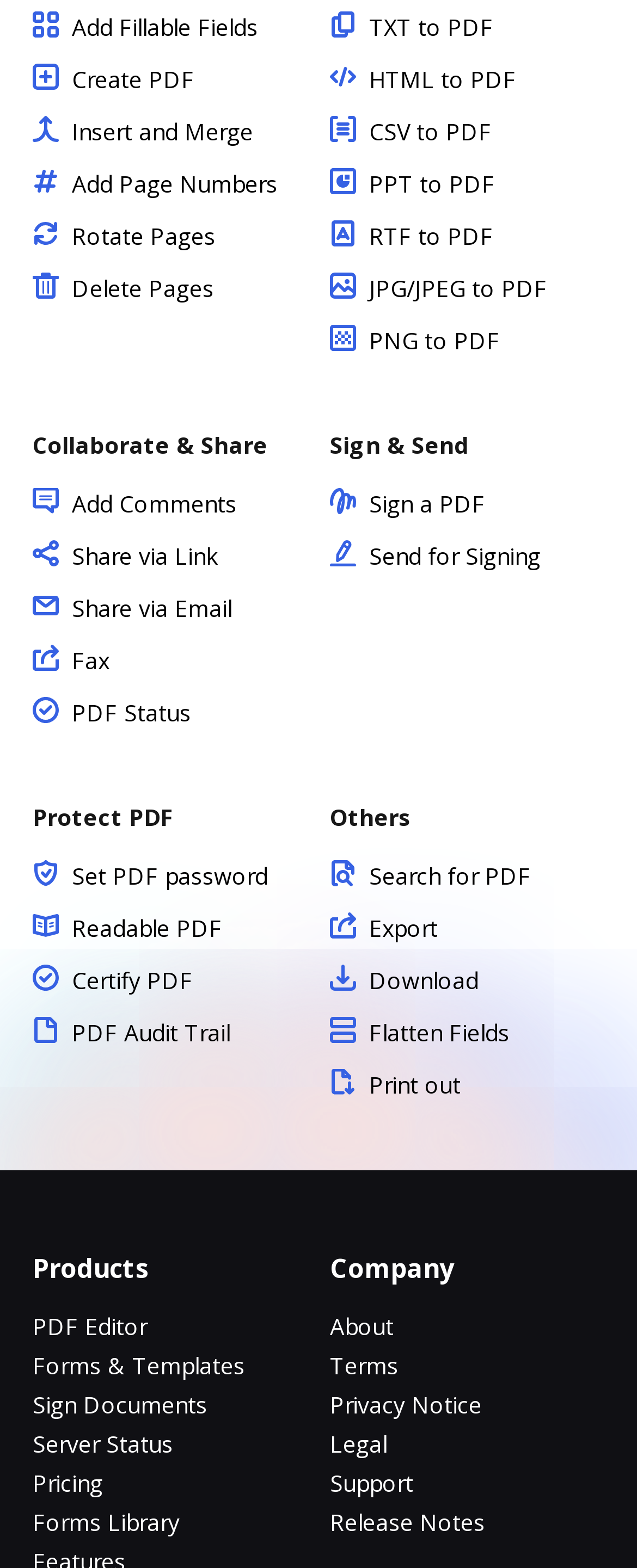Utilize the details in the image to thoroughly answer the following question: How many categories are there on the webpage?

I identified the categories on the webpage, which are 'Edit PDF', 'Collaborate & Share', 'Sign & Send', 'Protect PDF', and 'Others'.